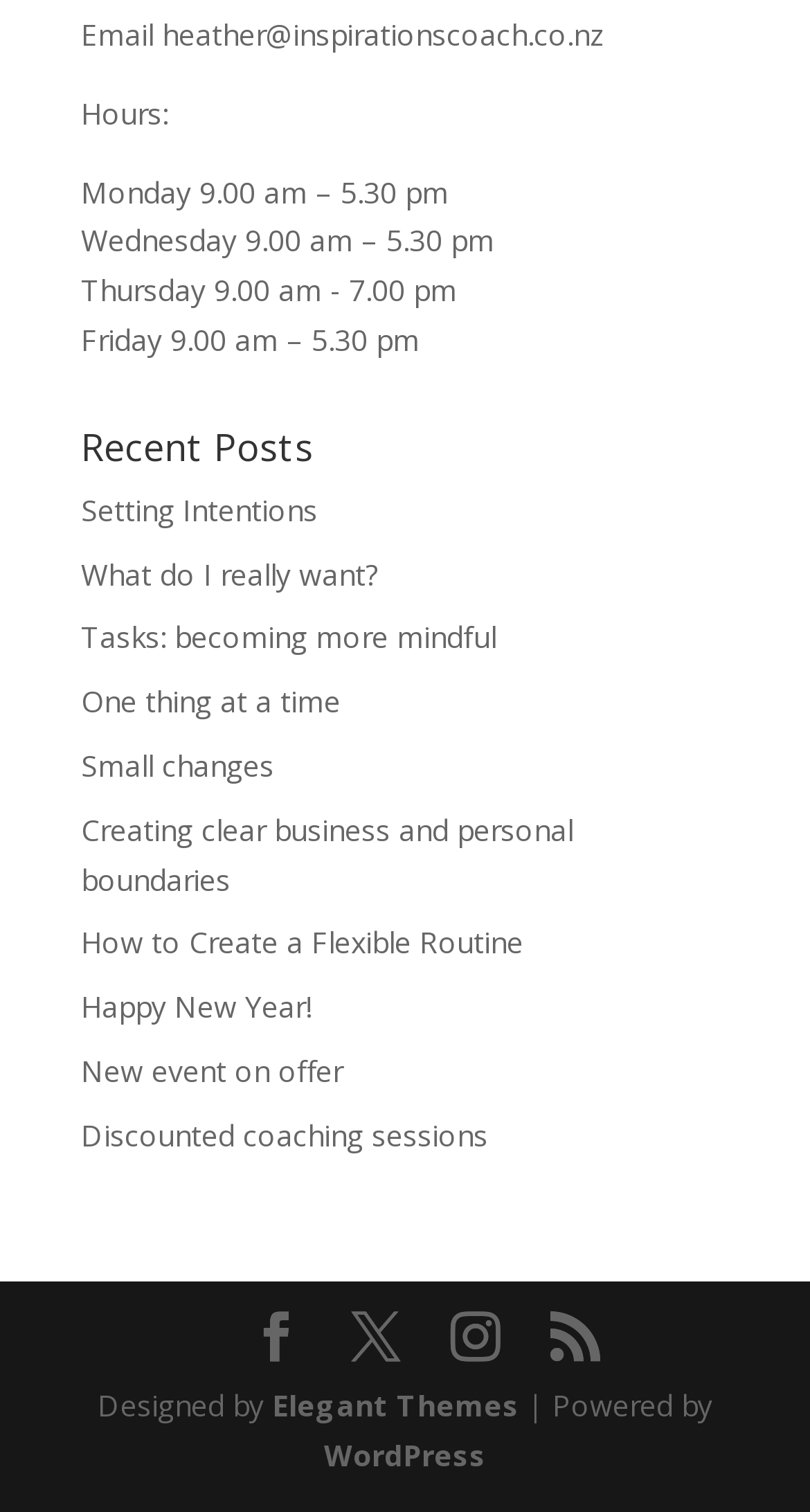Based on the element description: "Small changes", identify the bounding box coordinates for this UI element. The coordinates must be four float numbers between 0 and 1, listed as [left, top, right, bottom].

[0.1, 0.493, 0.338, 0.519]